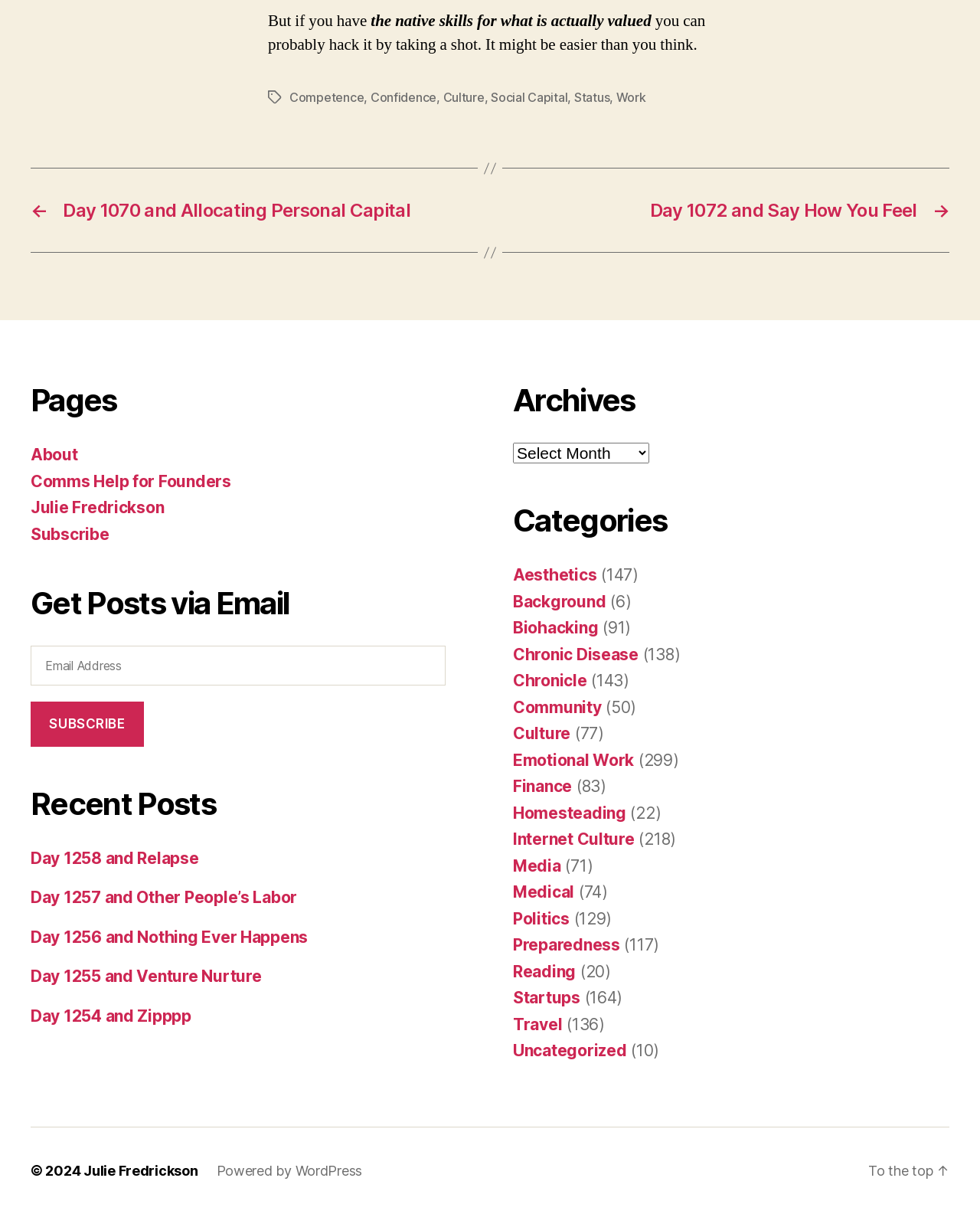How many categories are listed?
By examining the image, provide a one-word or phrase answer.

24